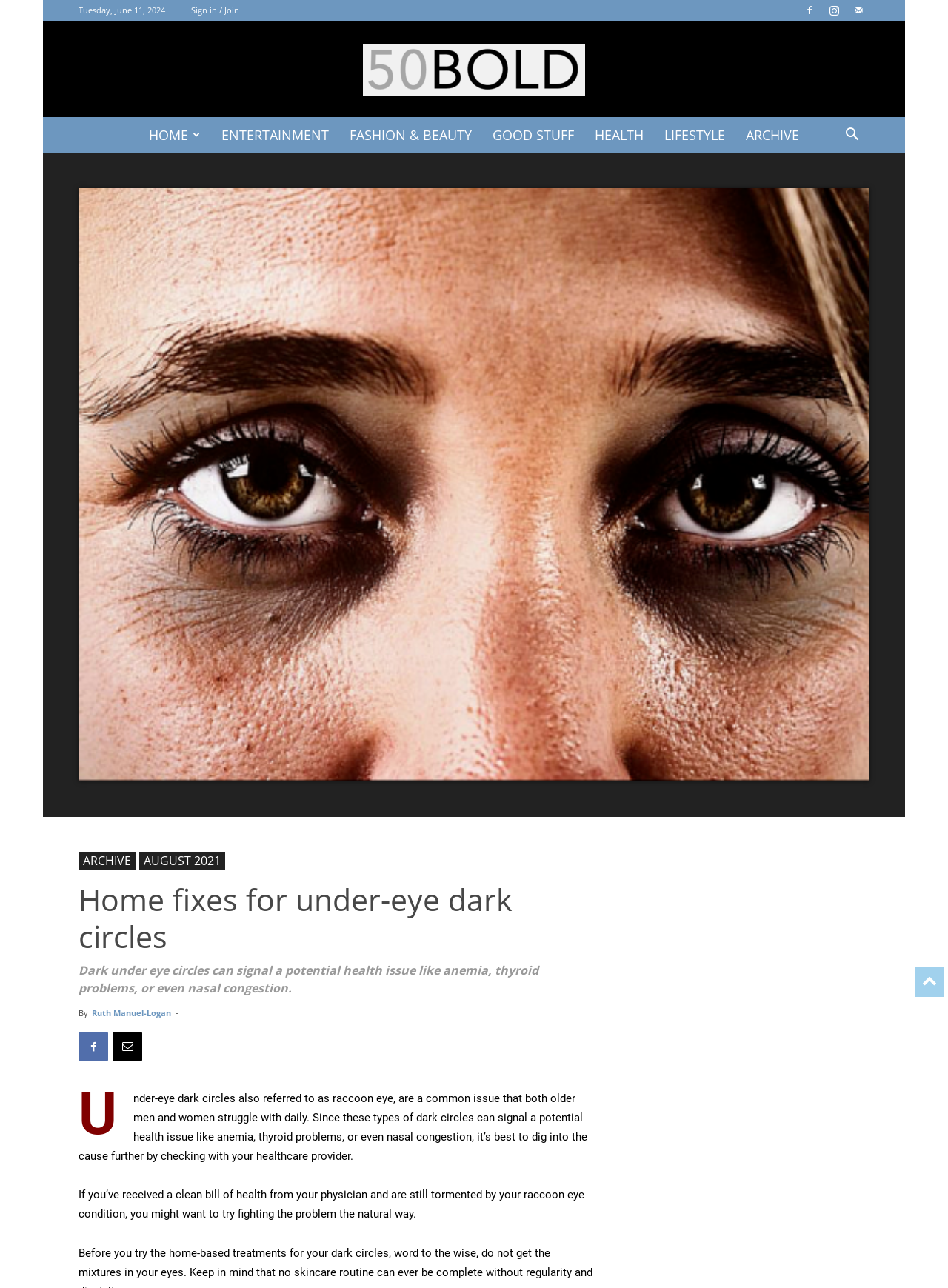Locate the bounding box coordinates of the segment that needs to be clicked to meet this instruction: "Search for something".

[0.88, 0.1, 0.917, 0.111]